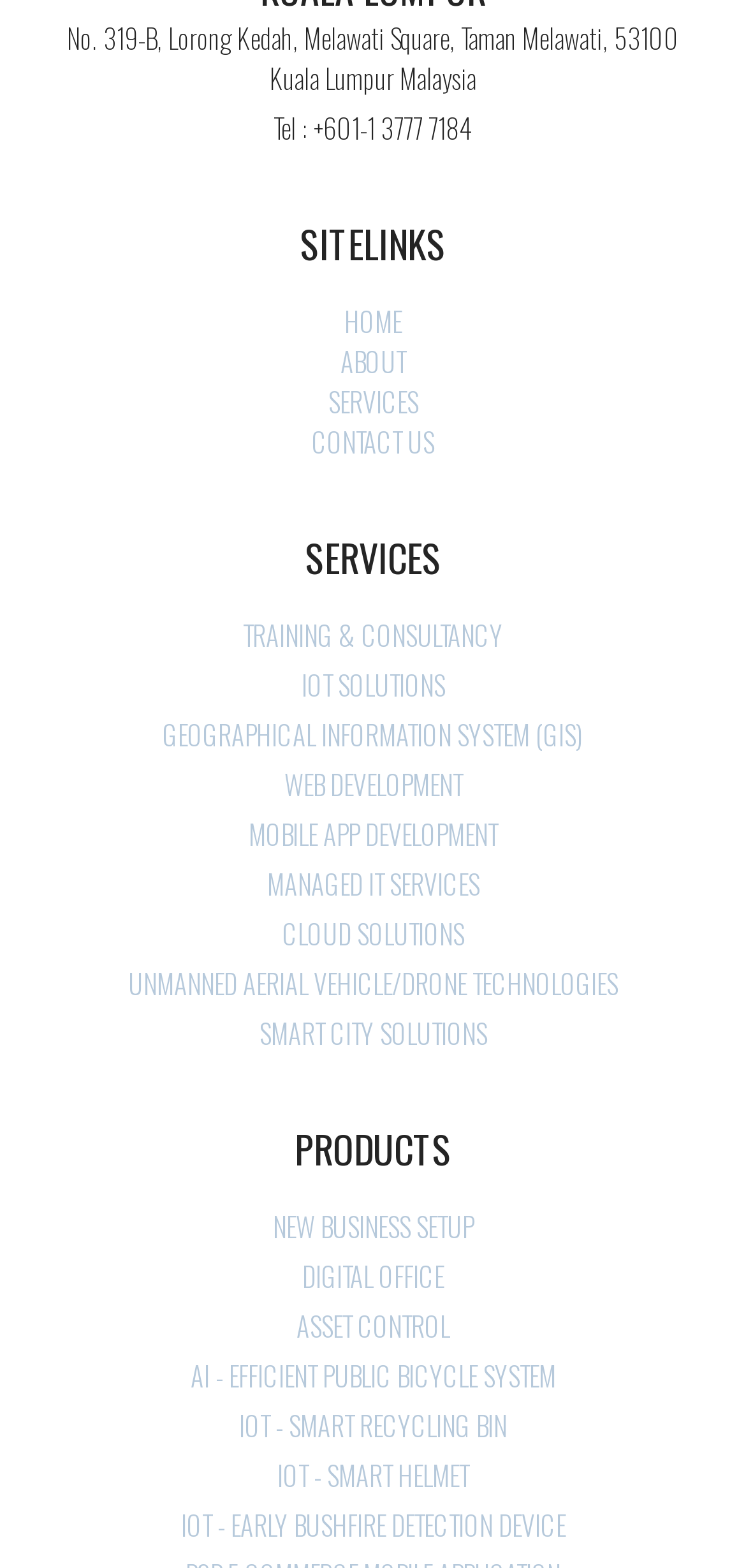What is the last product listed on the webpage?
Answer the question with a single word or phrase derived from the image.

IOT - EARLY BUSHFIRE DETECTION DEVICE